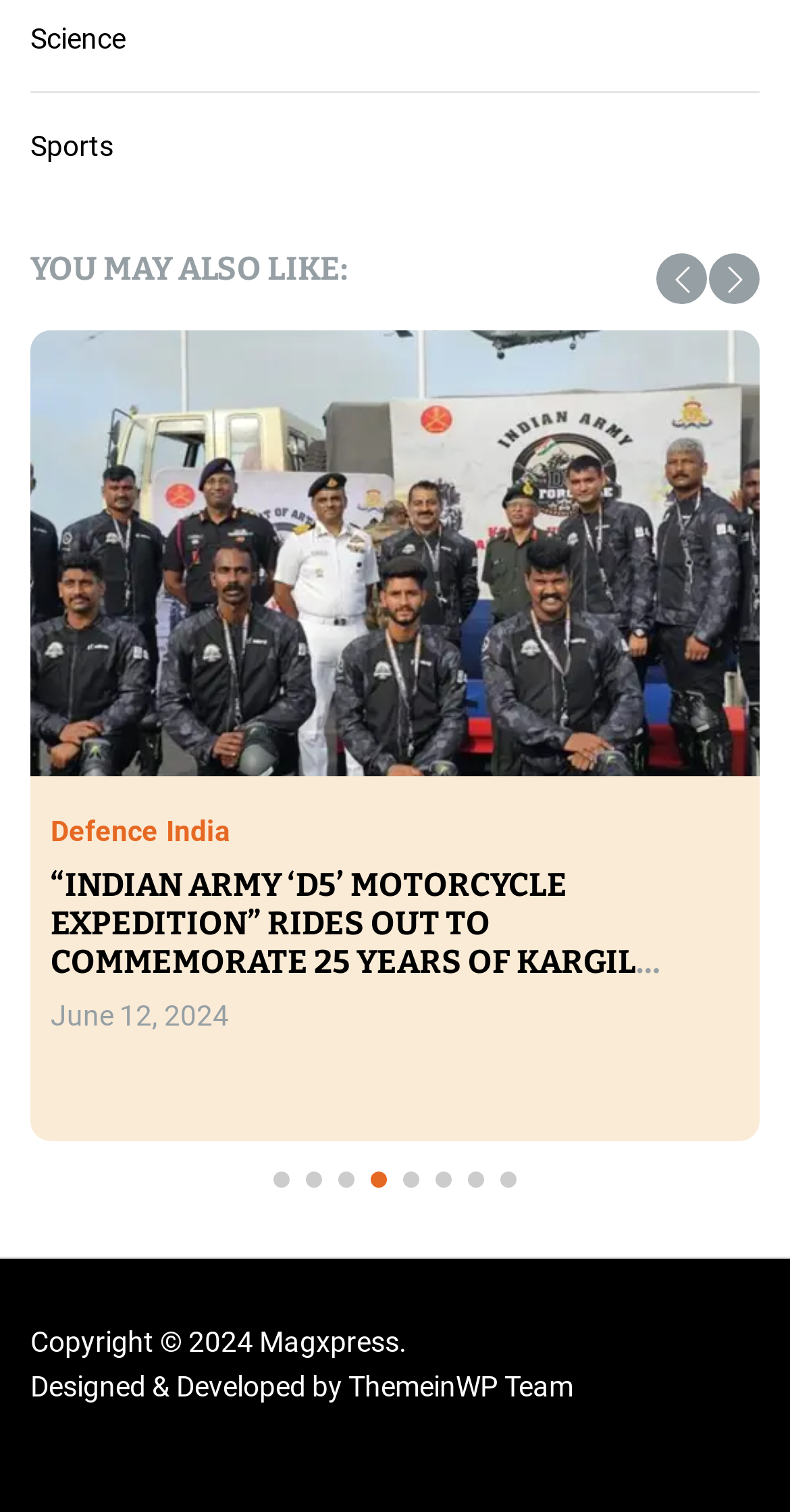What is the category of the article?
Provide a one-word or short-phrase answer based on the image.

Agriculture